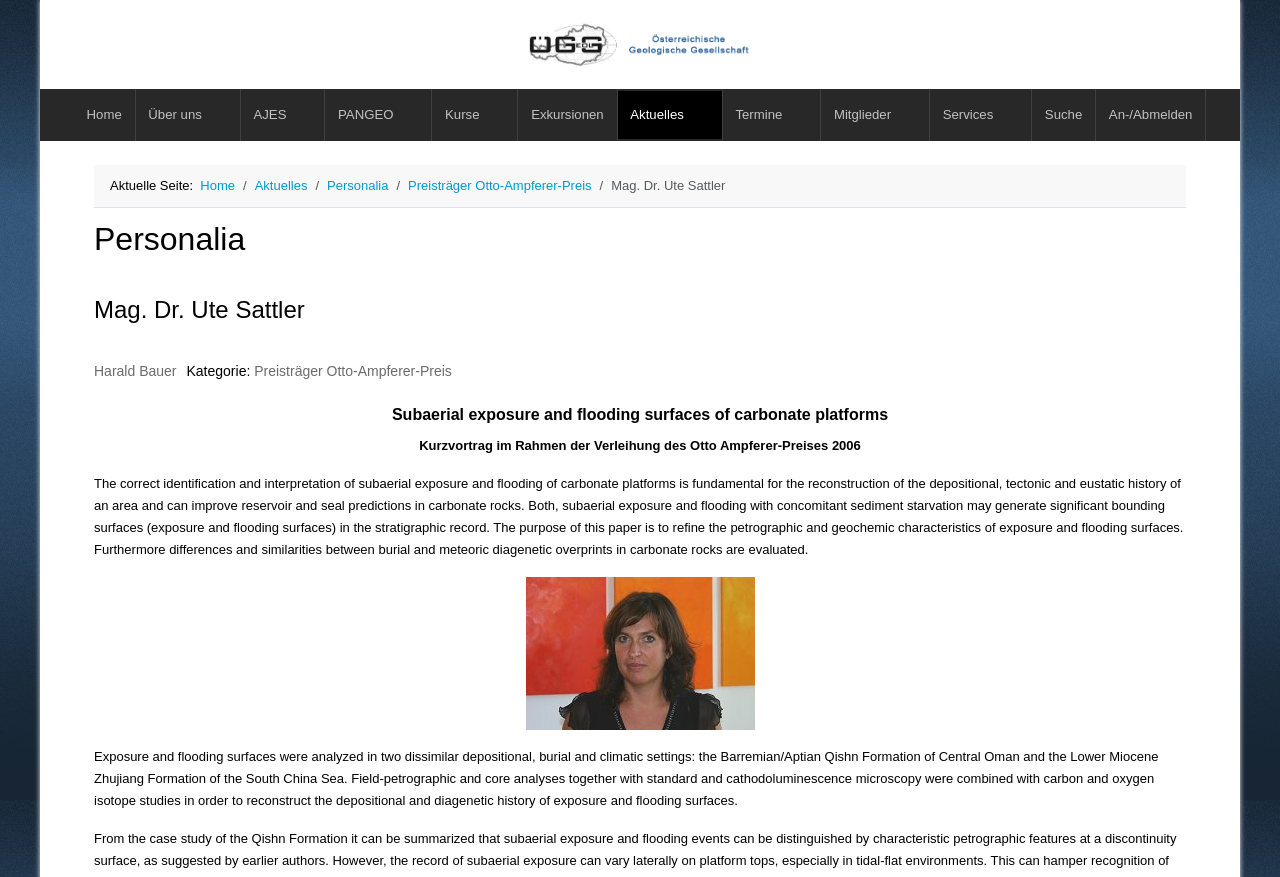Identify the bounding box coordinates of the clickable region to carry out the given instruction: "View the Personalia page".

[0.255, 0.203, 0.303, 0.22]